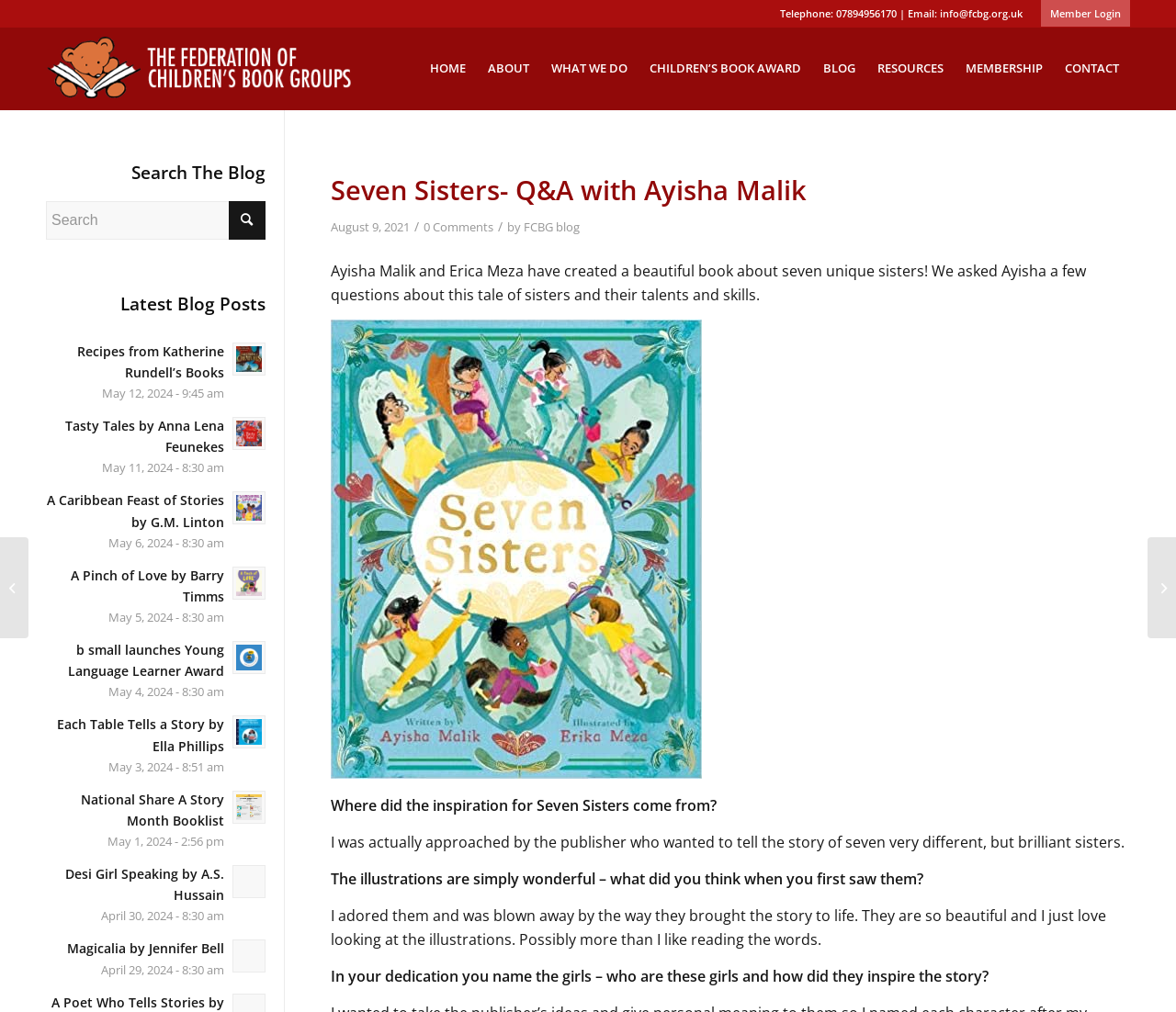What is the name of the blog?
Please respond to the question thoroughly and include all relevant details.

The question can be answered by reading the link text 'FCBG blog' which is mentioned in the context of the author Ayisha Malik.